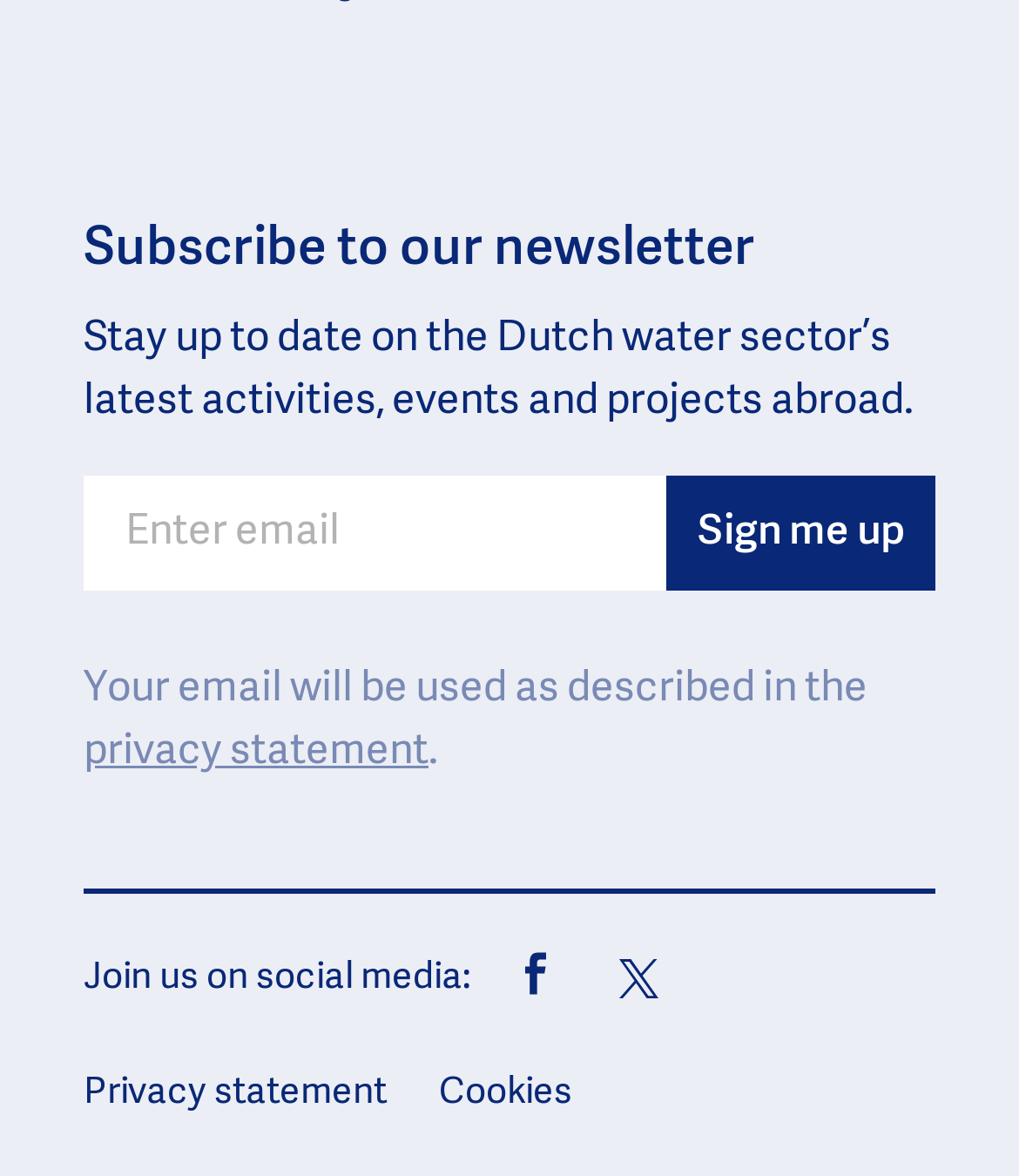Respond with a single word or phrase to the following question:
What is the topic of the text above the textbox?

Dutch water sector